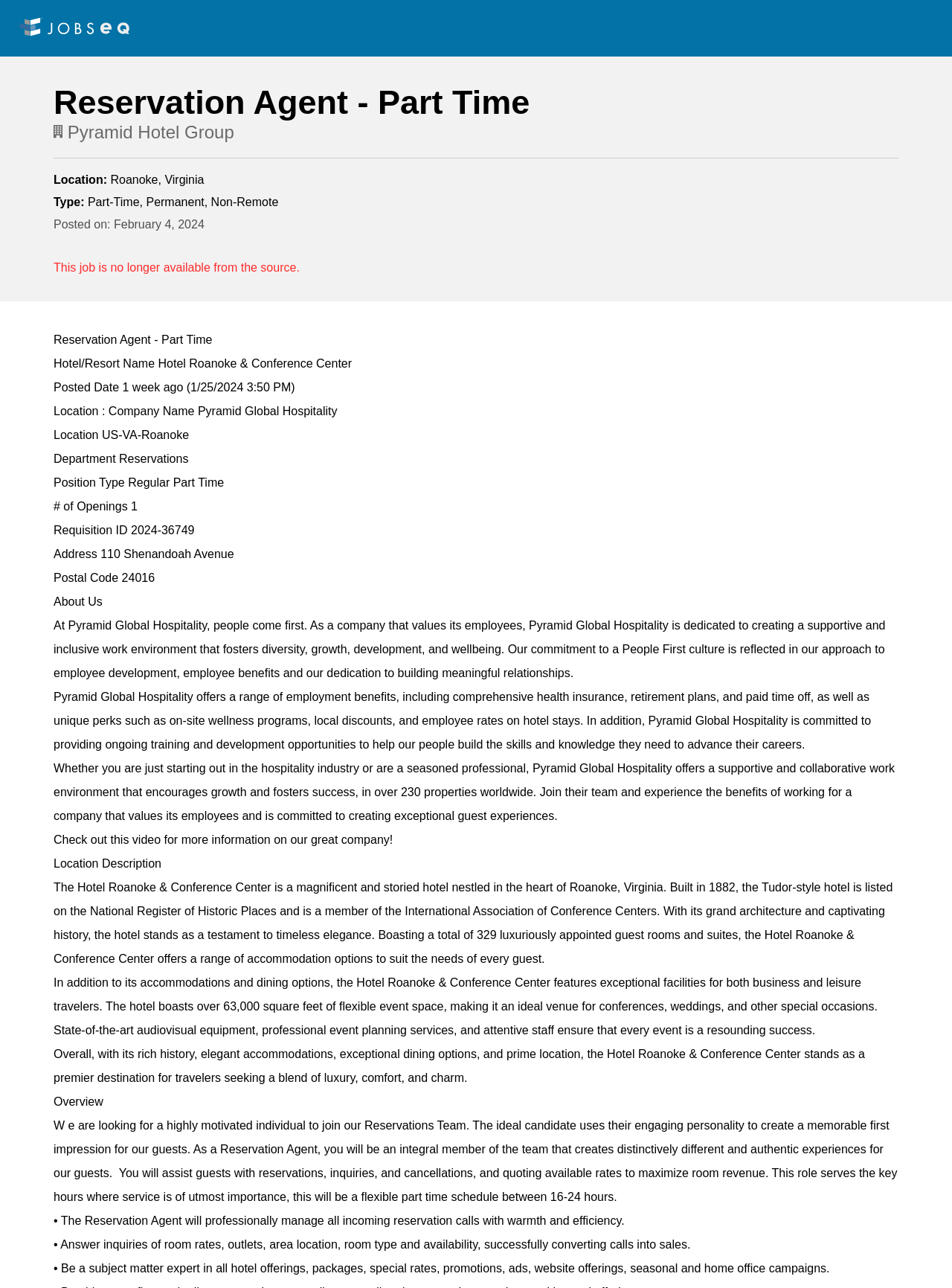Identify the bounding box coordinates for the UI element that matches this description: "alt="JobsEQ by Chmura Logo"".

[0.019, 0.024, 0.136, 0.034]